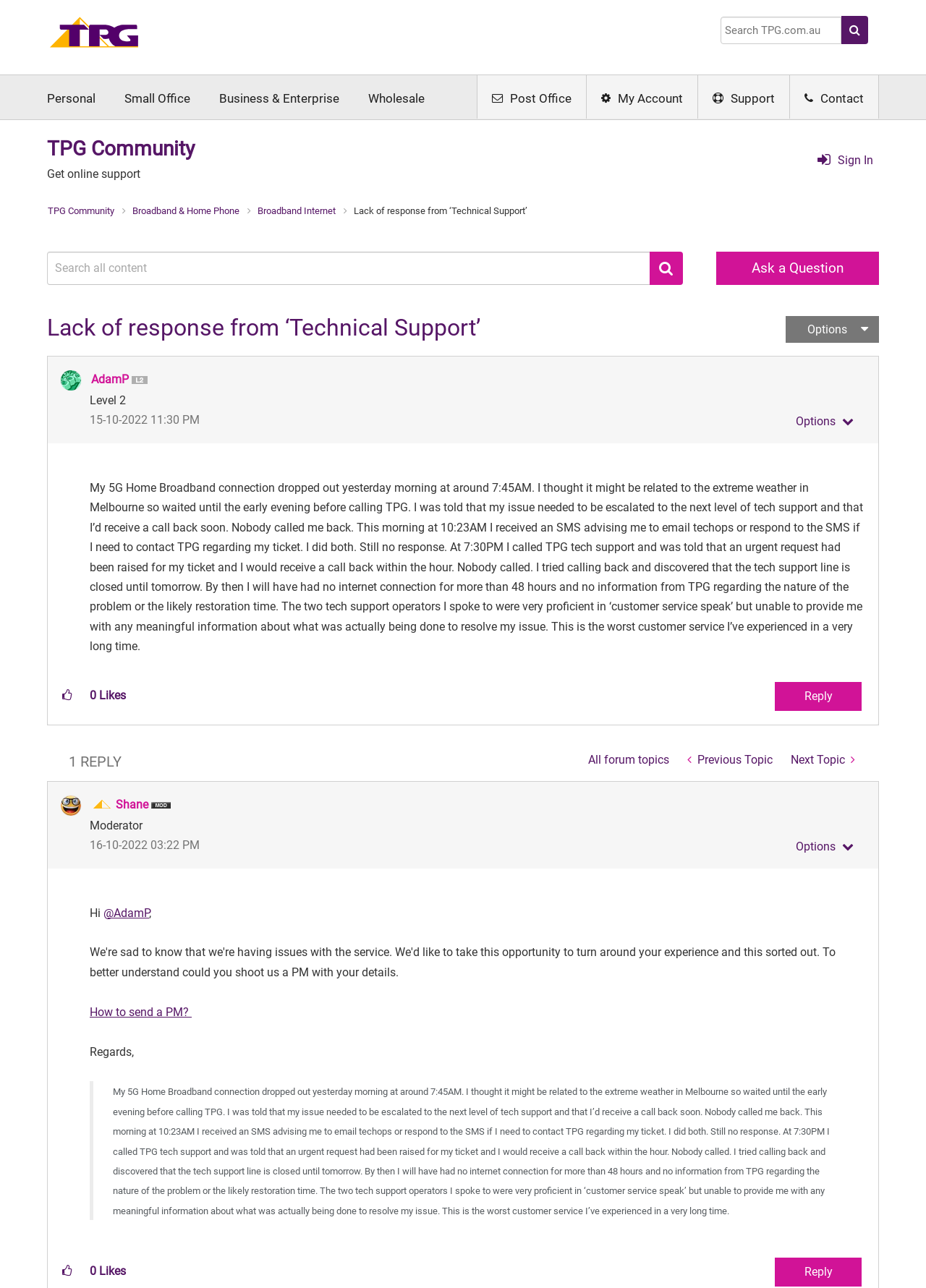Find the bounding box coordinates of the UI element according to this description: "Broadband & Home Phone".

[0.141, 0.159, 0.261, 0.168]